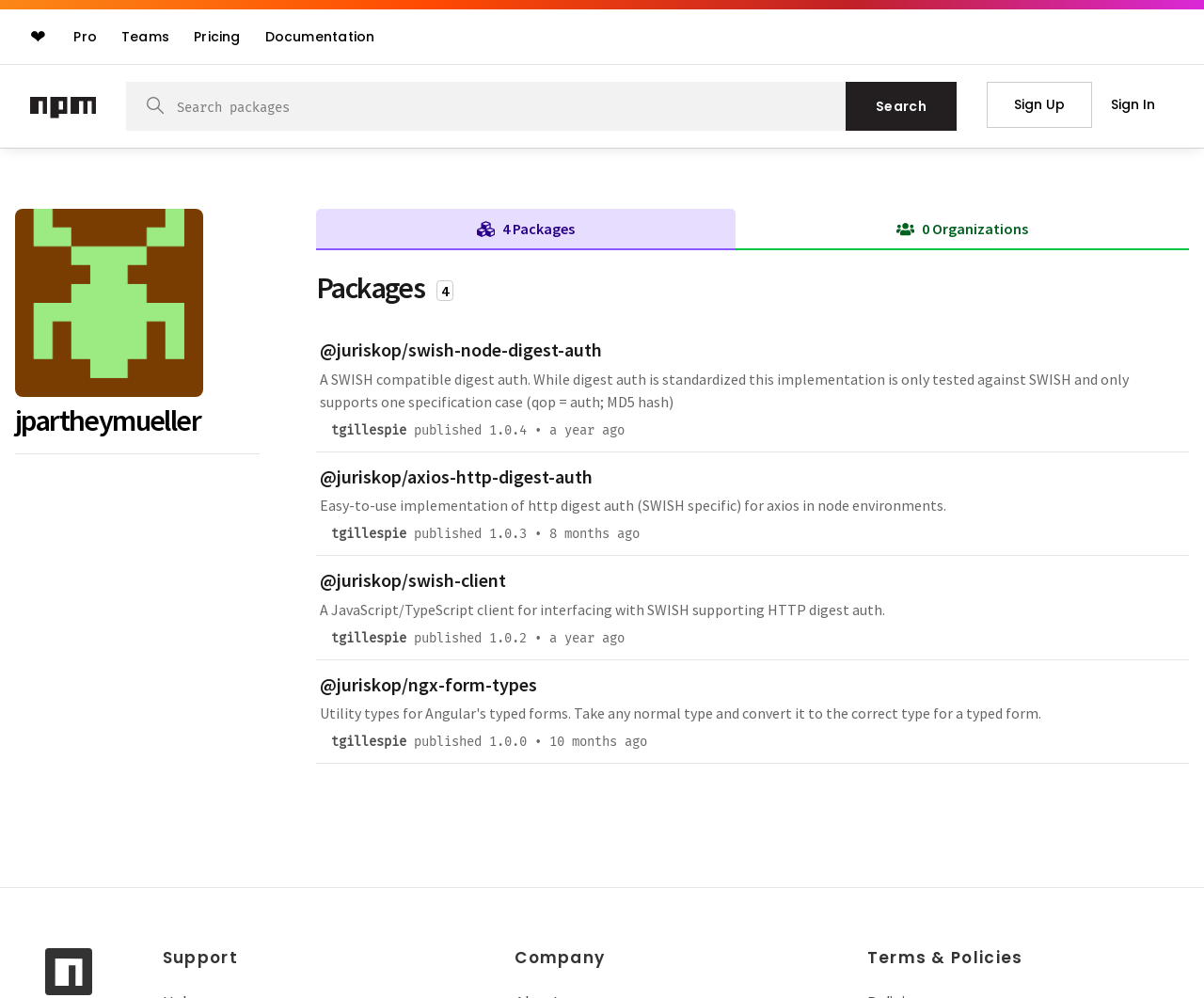What is the purpose of the '@juriskop/swish-node-digest-auth' package?
Kindly give a detailed and elaborate answer to the question.

The purpose of the '@juriskop/swish-node-digest-auth' package can be found in the tabpanel section of the webpage, where it is displayed as a static text element with the description 'A SWISH compatible digest auth. While digest auth is standardized this implementation is only tested against SWISH and only supports one specification case (qop = auth; MD5 hash)'.